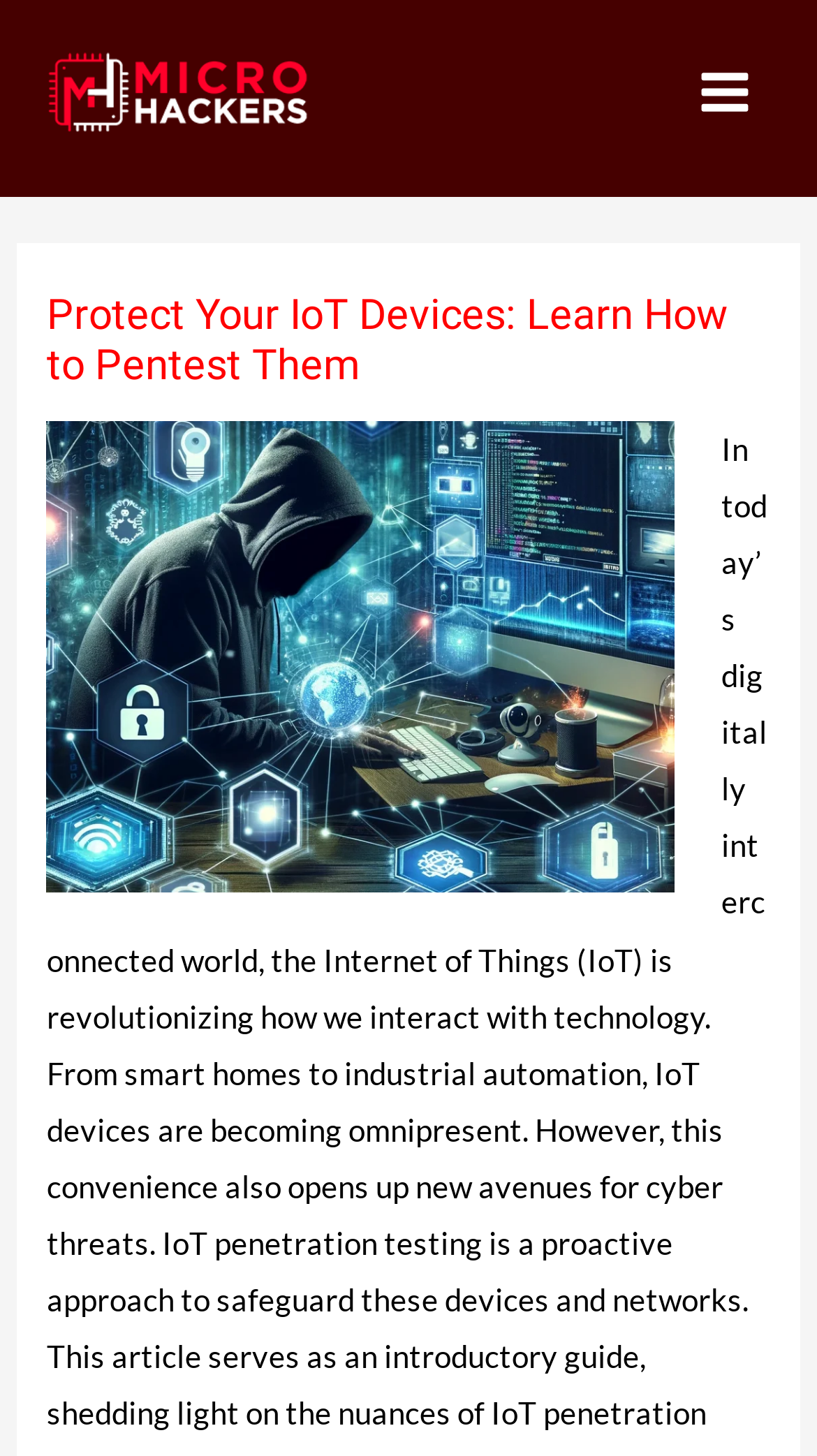From the screenshot, find the bounding box of the UI element matching this description: "alt="microhackers web banner logo white"". Supply the bounding box coordinates in the form [left, top, right, bottom], each a float between 0 and 1.

[0.051, 0.048, 0.385, 0.072]